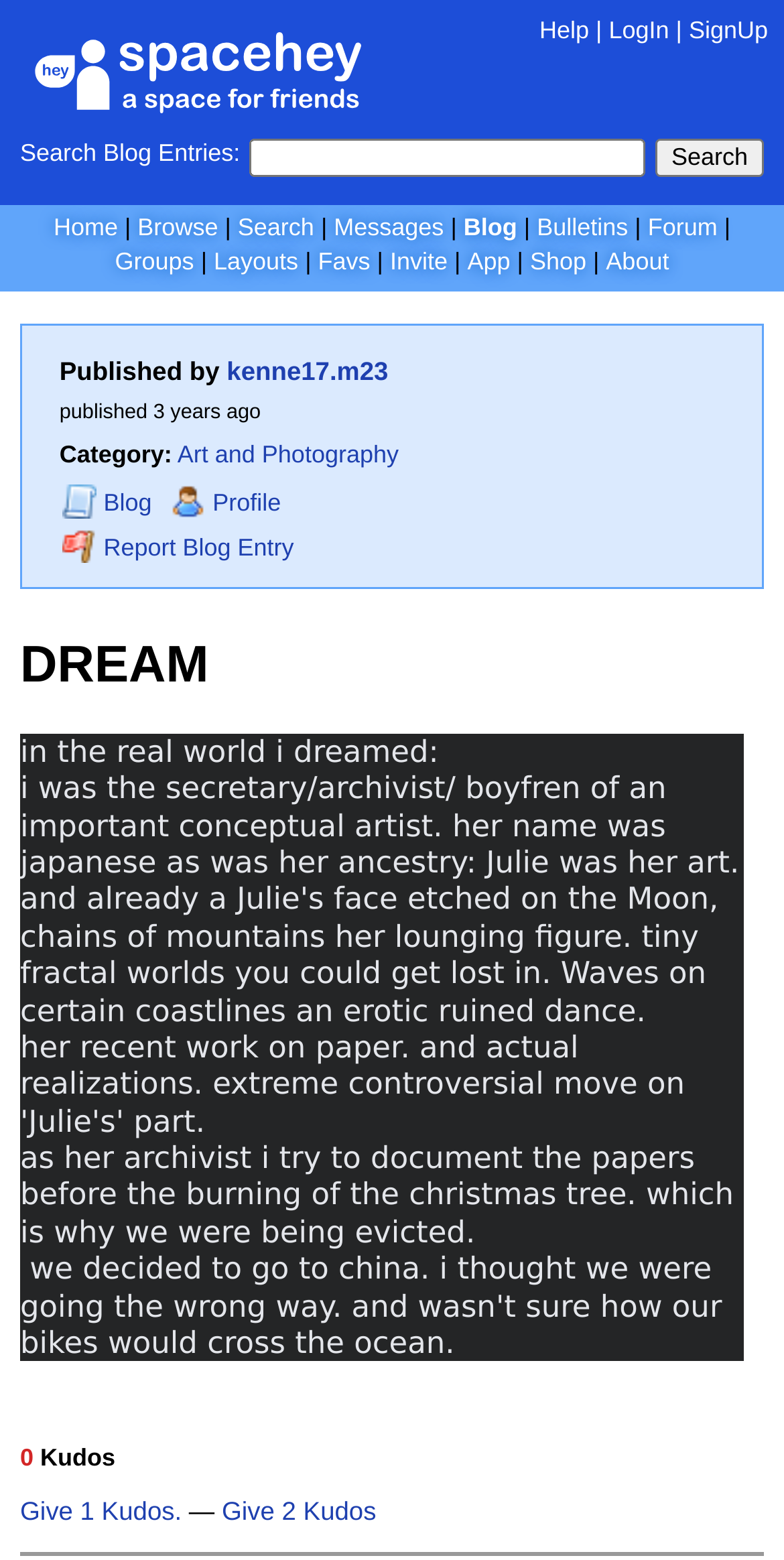Articulate a detailed summary of the webpage's content and design.

This webpage is a blog entry titled "DREAM" on a platform called SpaceHey. At the top left corner, there is a link to SpaceHey, accompanied by an image with the same name. Next to it, there is a search bar with a button labeled "Search" and a text "Search Blog Entries:". 

On the top right corner, there are several links, including "Help", "LogIn", "SignUp", and "Home". Below these links, there is a navigation menu with links to "Browse", "Search", "Messages", "Blog", "Bulletins", "Forum", "Groups", "Layouts", "Favs", "Invite", "App", "Shop", and "About".

The main content of the blog entry is located below the navigation menu. It starts with a heading "Published by kenne17.m23", followed by the name "kenne17.m23" as a link. The publication date "3 years ago" is displayed next to it. 

The blog entry is categorized under "Art and Photography" and has links to the blog and profile of the author. There is also a link to report the blog entry. The title of the blog entry "DREAM" is displayed prominently, followed by the text "in the real world i dreamed: i was the secretary/archivist/ boyfren of an important conceptual artist. her name was japanese as was her ancestry: Julie was her ...". 

The blog entry continues with a longer paragraph describing the author's experience as the archivist of the conceptual artist. At the bottom of the page, there are buttons to give kudos to the blog entry, with options to give 1 or 2 kudos.